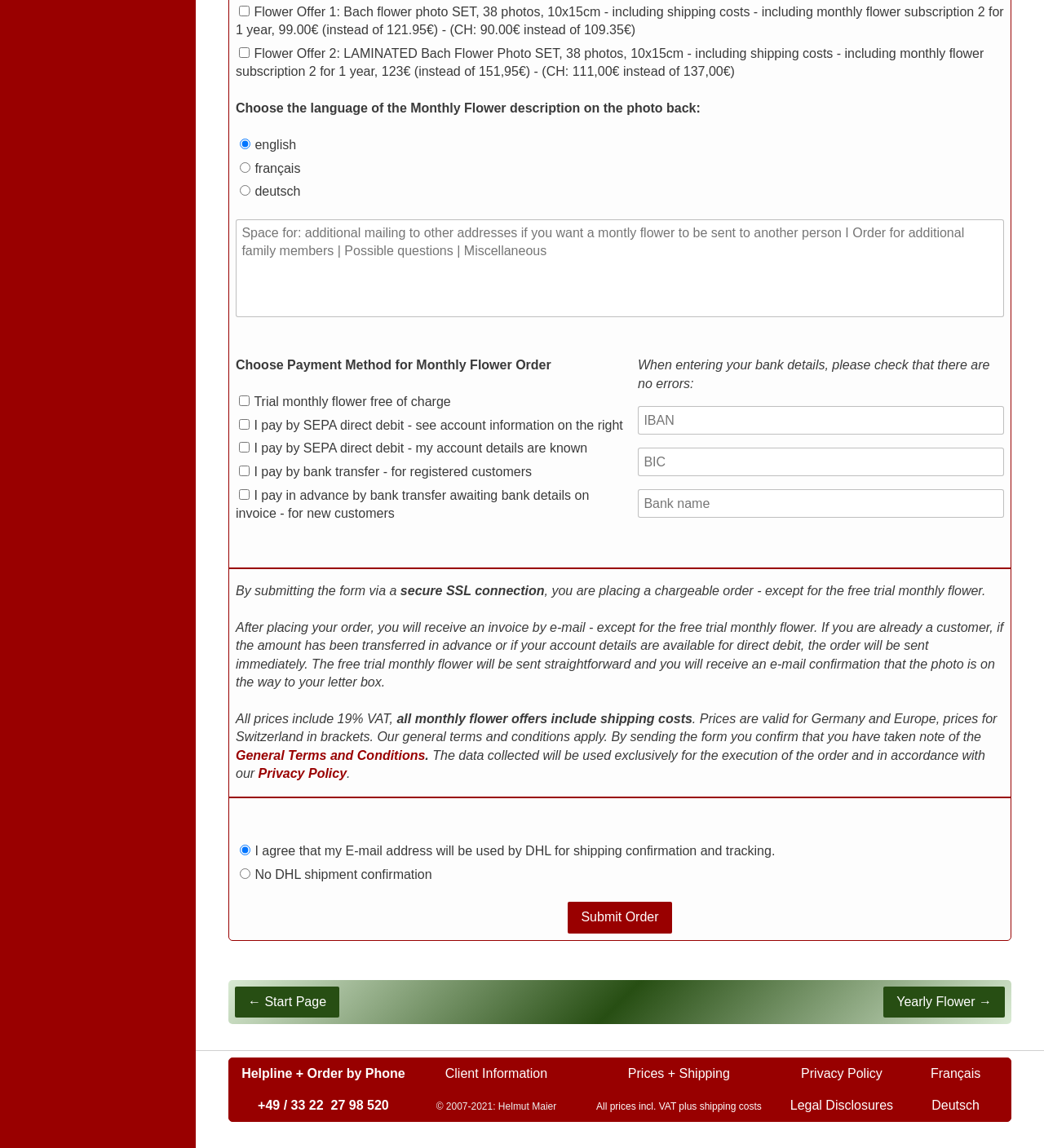Given the following UI element description: "General Terms and Conditions", find the bounding box coordinates in the webpage screenshot.

[0.226, 0.652, 0.407, 0.664]